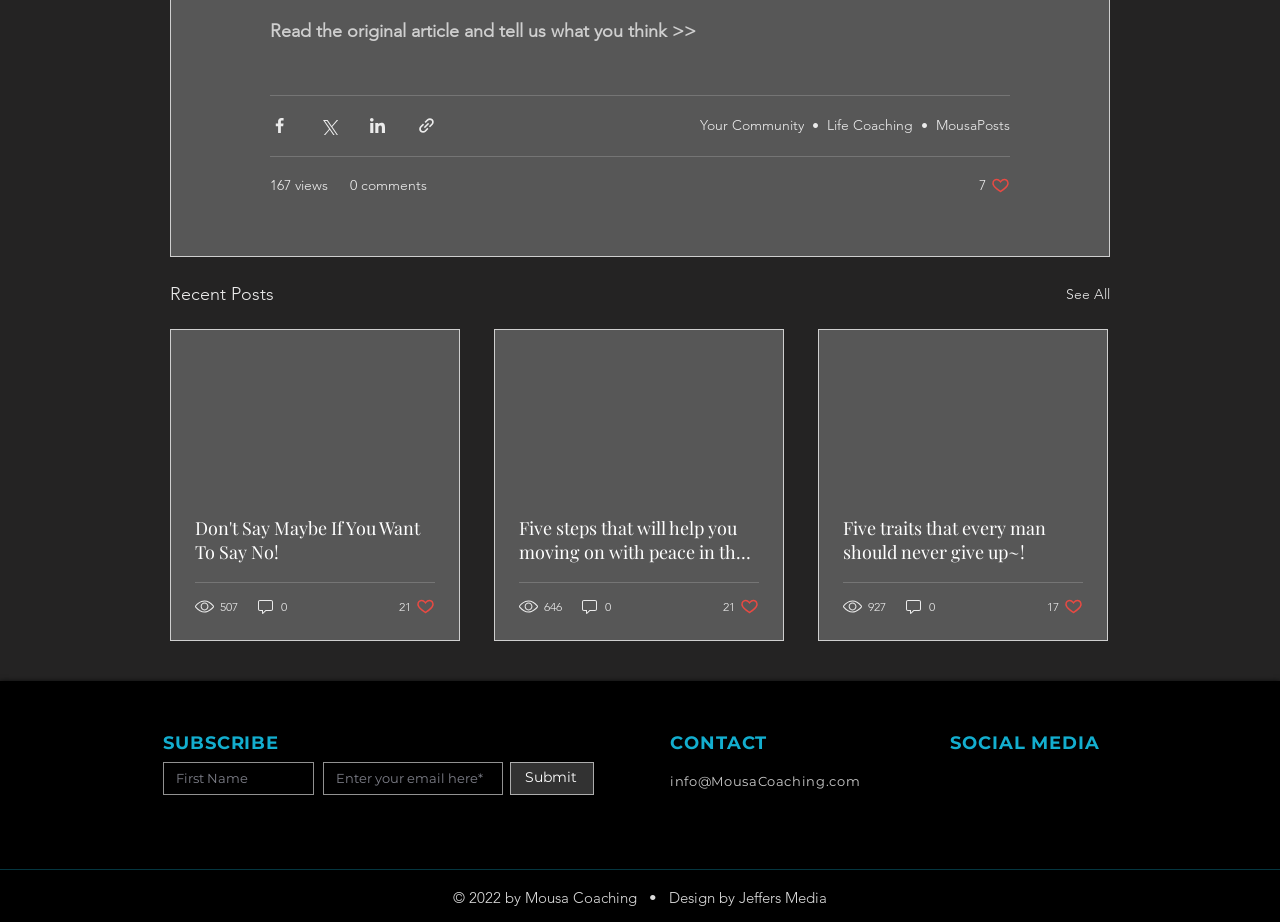Please examine the image and provide a detailed answer to the question: What social media platforms are linked?

The social media links are located in the 'SOCIAL MEDIA' section, providing users with a way to connect with Mousa Coaching on various platforms, including Twitter, LinkedIn, Instagram, YouTube, and Patreon.